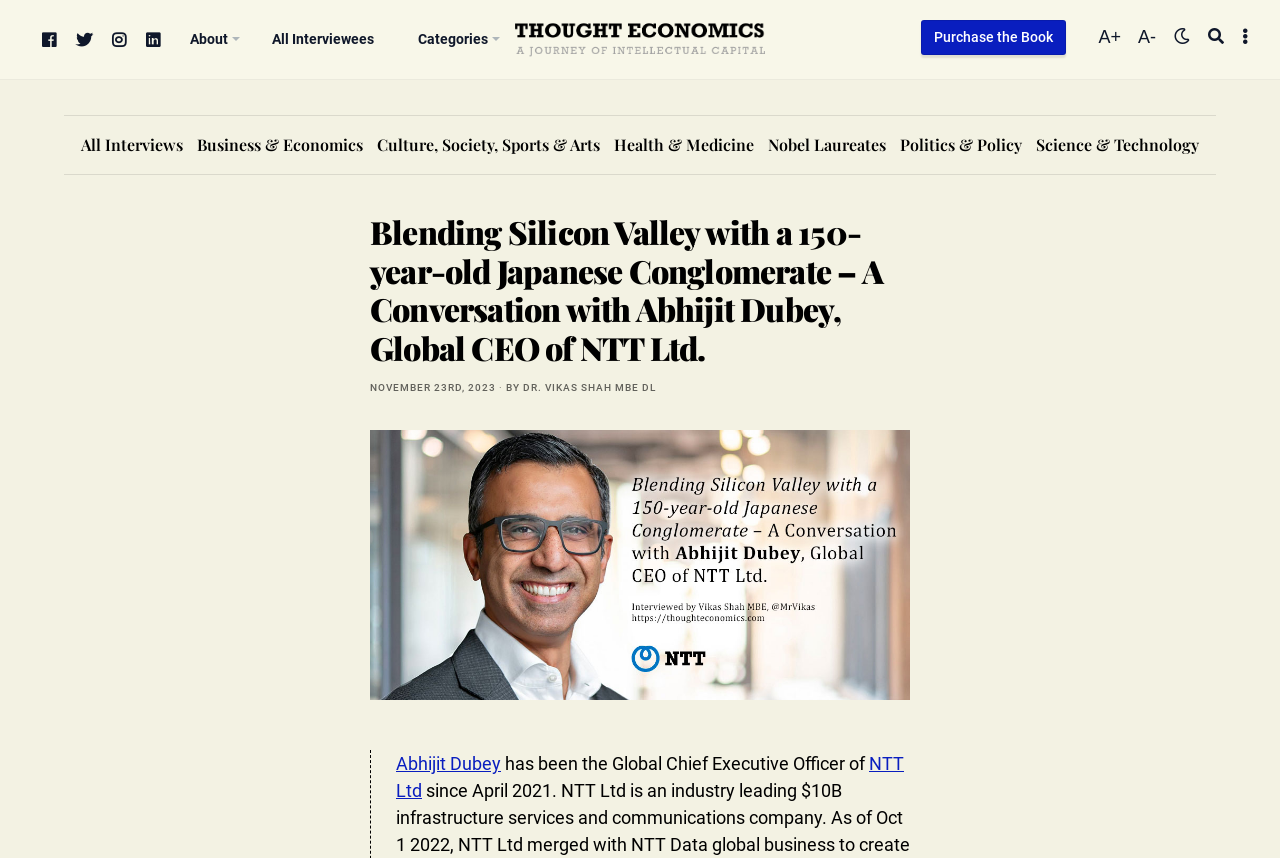Find the bounding box coordinates for the area you need to click to carry out the instruction: "Go to the next post". The coordinates should be four float numbers between 0 and 1, indicated as [left, top, right, bottom].

None